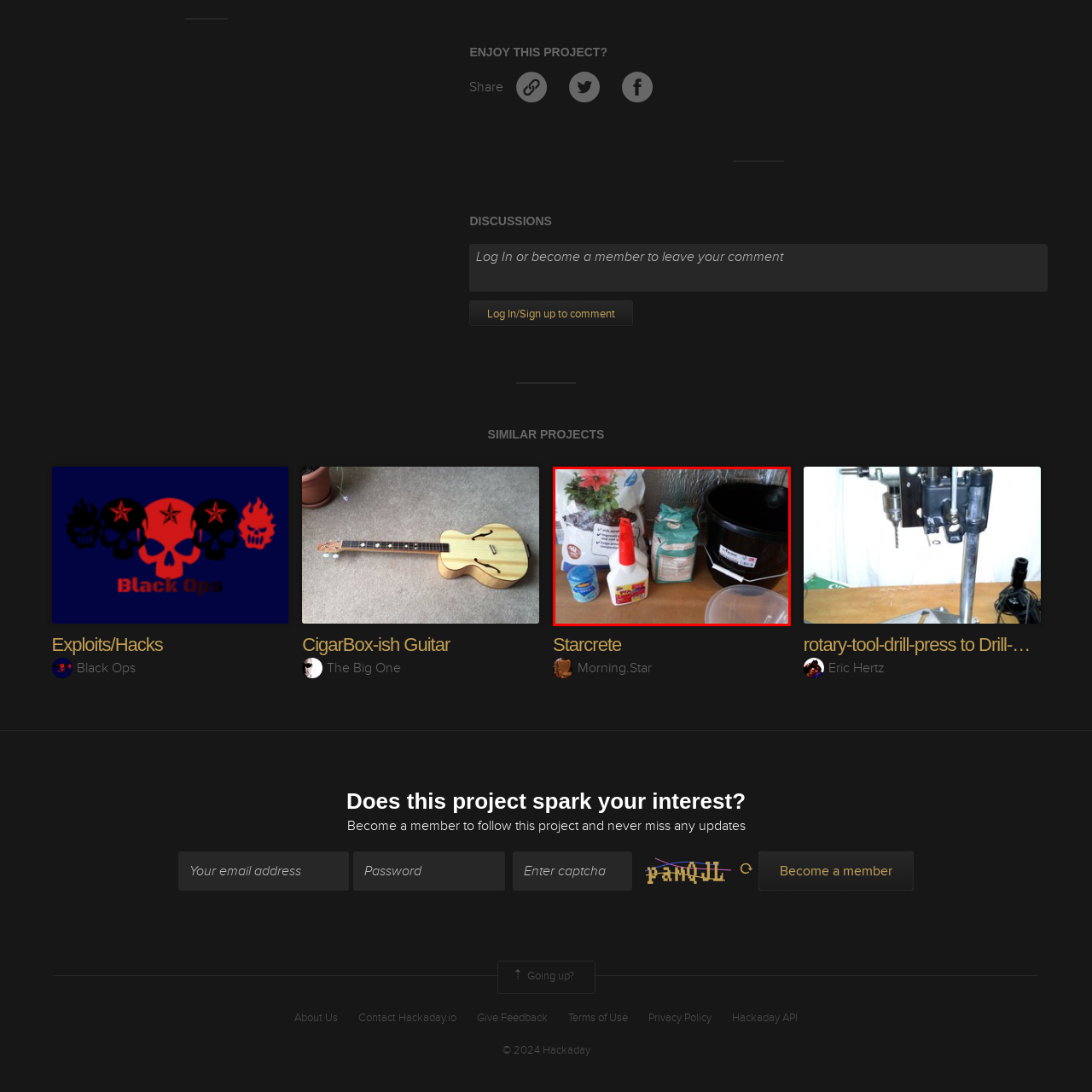Detail the visual elements present in the red-framed section of the image.

The image displays a collection of materials arranged on a surface, likely in preparation for a project. Prominently featured are:

- A bag of potting soil or gardening mix, indicating a focus on planting or crafting with organic materials.
- A container of white school glue, suggesting adhesive use for artistic or construction purposes.
- A small jar of salt, which could contribute to adding texture or elements in crafts.
- A sealed package of flour, hinting at its possible incorporation in a DIY recipe or project.
- A black plastic bucket, serving as a tool for mixing, holding supplies, or containing finished products.
- A clear bowl, perhaps for measuring or blending components.

This assortment hints at a creative project that may involve gardening, crafting, or a mix of both, inviting users to engage with hands-on activities.